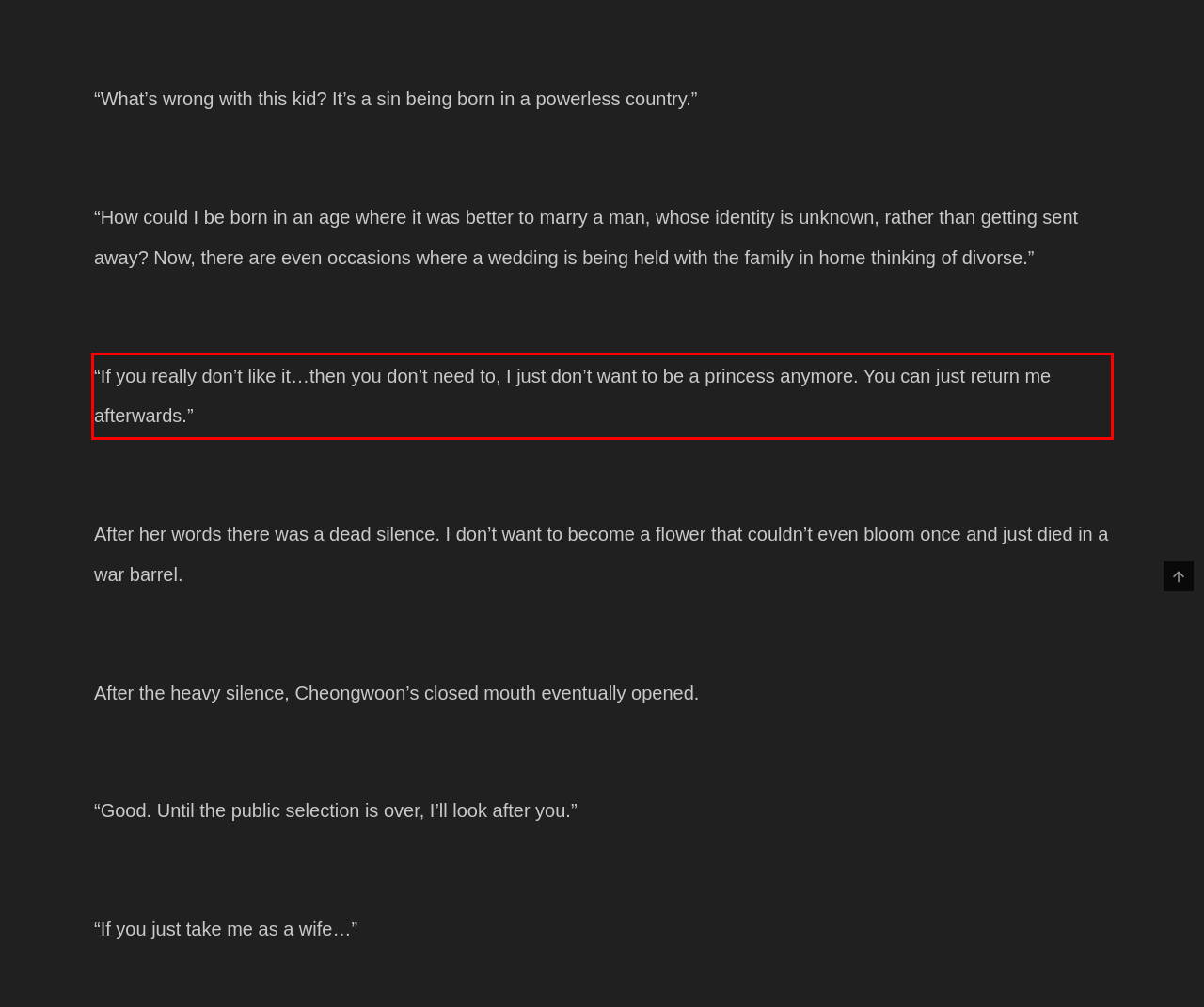From the given screenshot of a webpage, identify the red bounding box and extract the text content within it.

“If you really don’t like it…then you don’t need to, I just don’t want to be a princess anymore. You can just return me afterwards.”